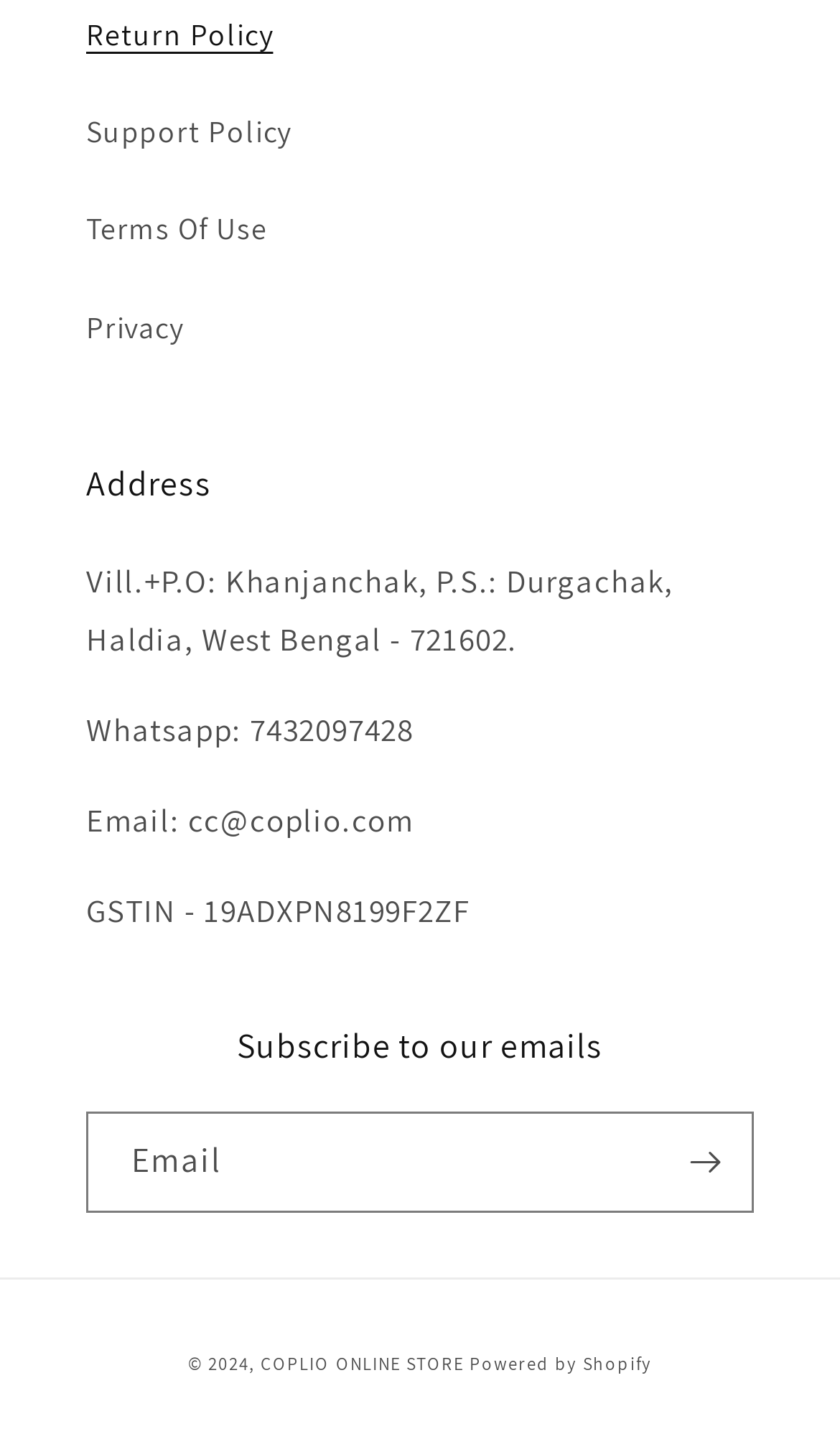What is the name of the online store powered by Shopify? Examine the screenshot and reply using just one word or a brief phrase.

COPLIO ONLINE STORE